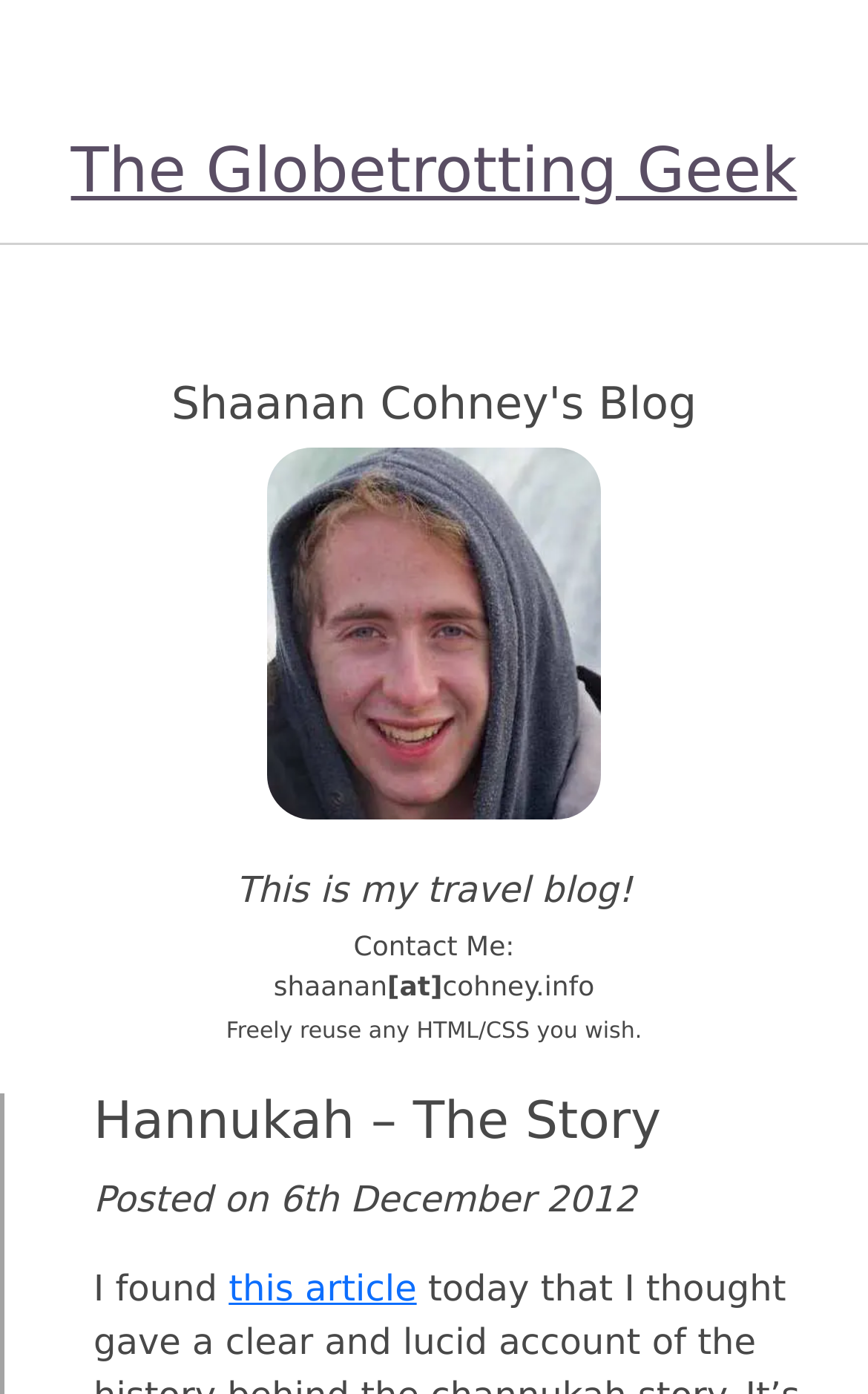What is the blogger's travel blog about? Refer to the image and provide a one-word or short phrase answer.

Travel